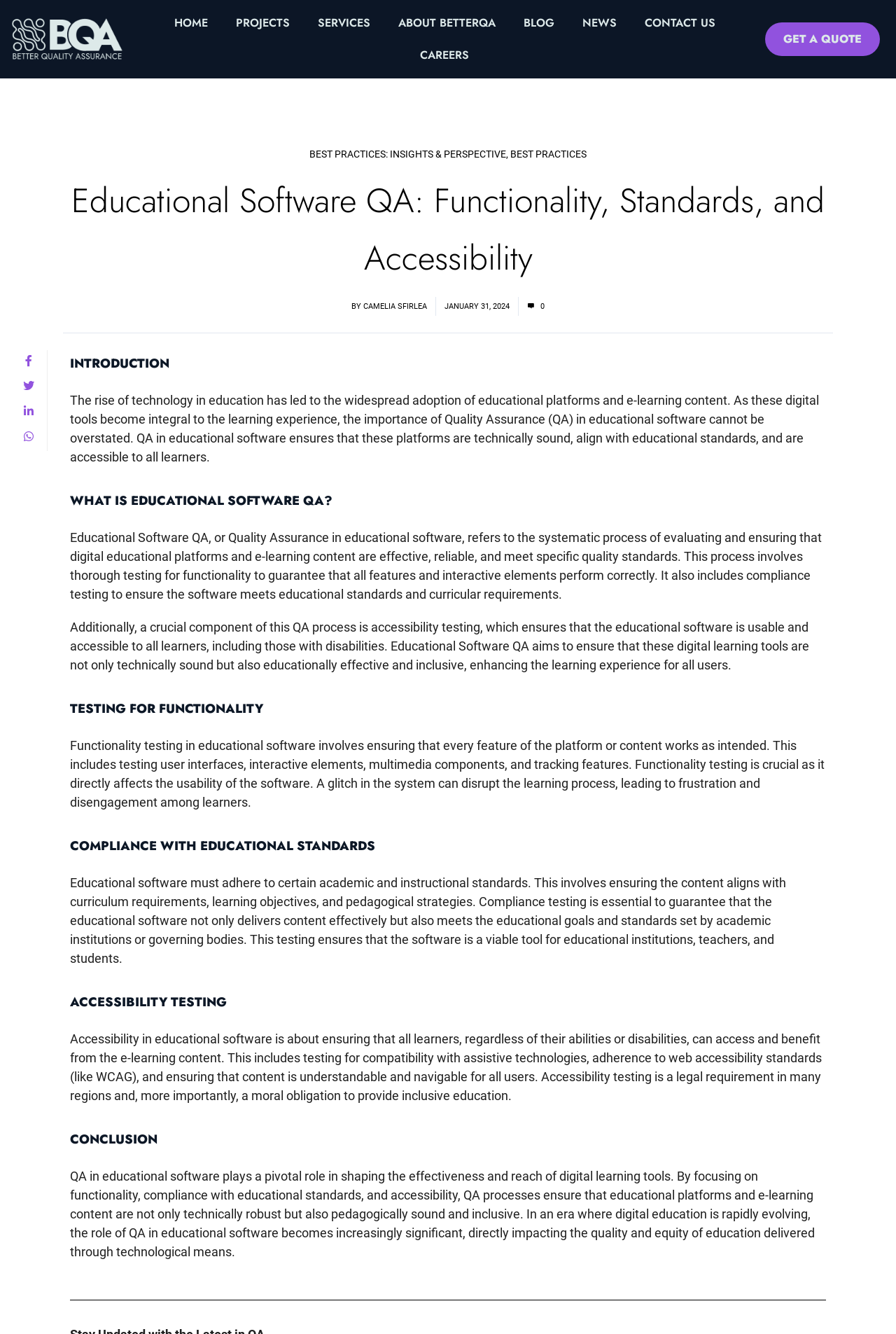Can you find the bounding box coordinates for the element to click on to achieve the instruction: "Click the logo web@2x image"?

[0.012, 0.013, 0.138, 0.046]